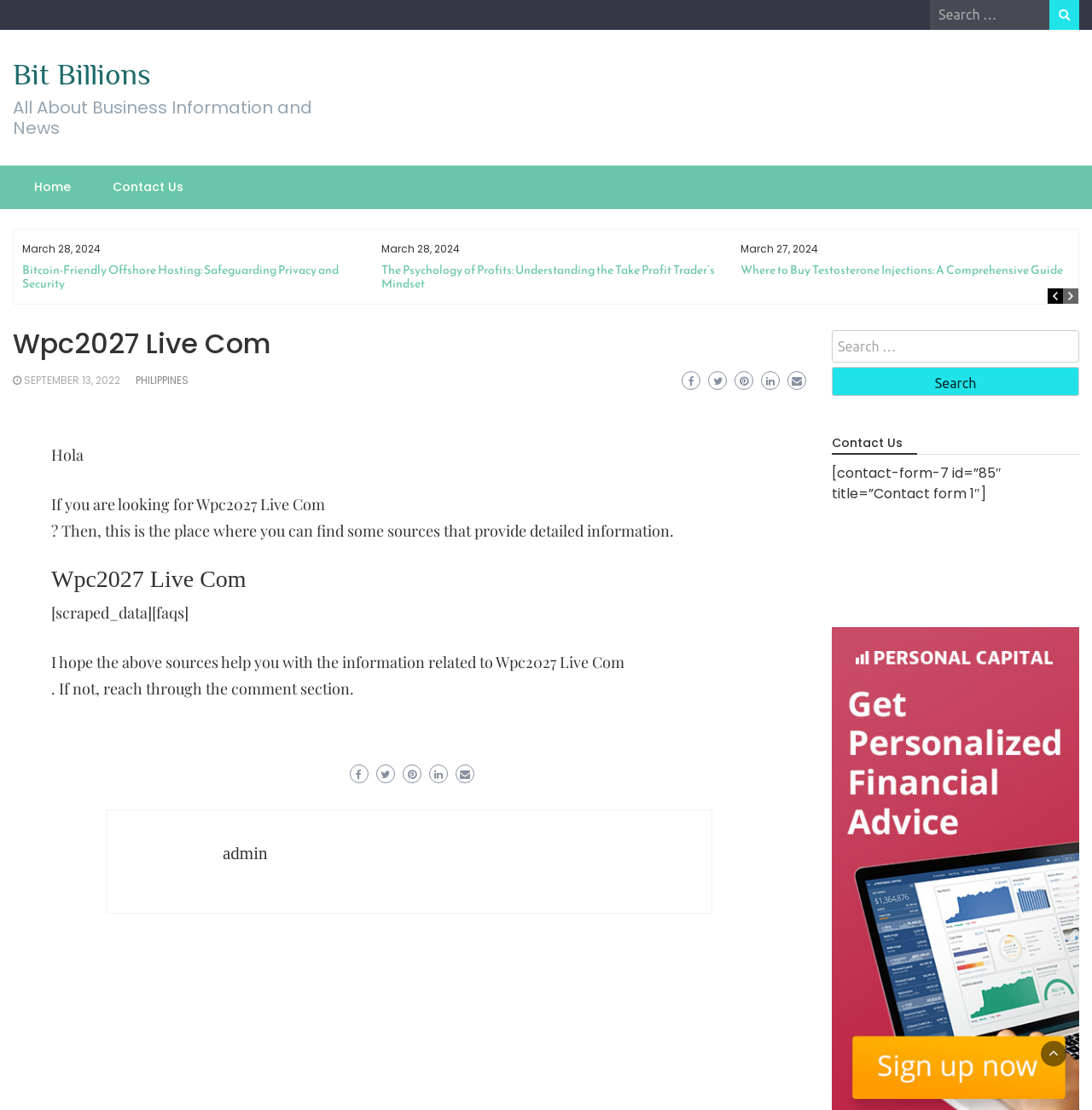Please find the bounding box coordinates of the clickable region needed to complete the following instruction: "Check out the Editor’s Bookshelf". The bounding box coordinates must consist of four float numbers between 0 and 1, i.e., [left, top, right, bottom].

None